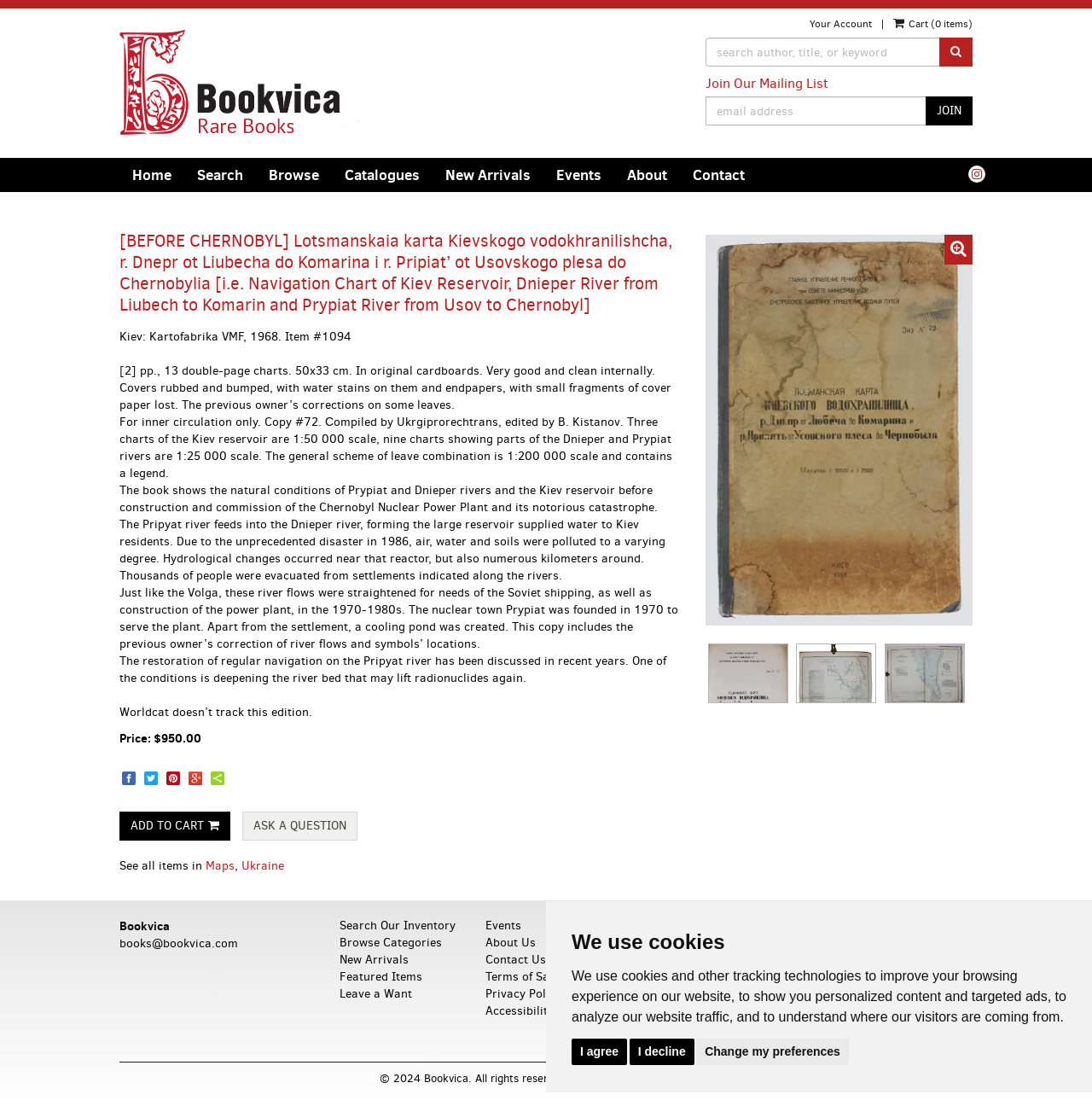Provide the bounding box coordinates of the section that needs to be clicked to accomplish the following instruction: "Add item to cart."

[0.109, 0.73, 0.211, 0.756]